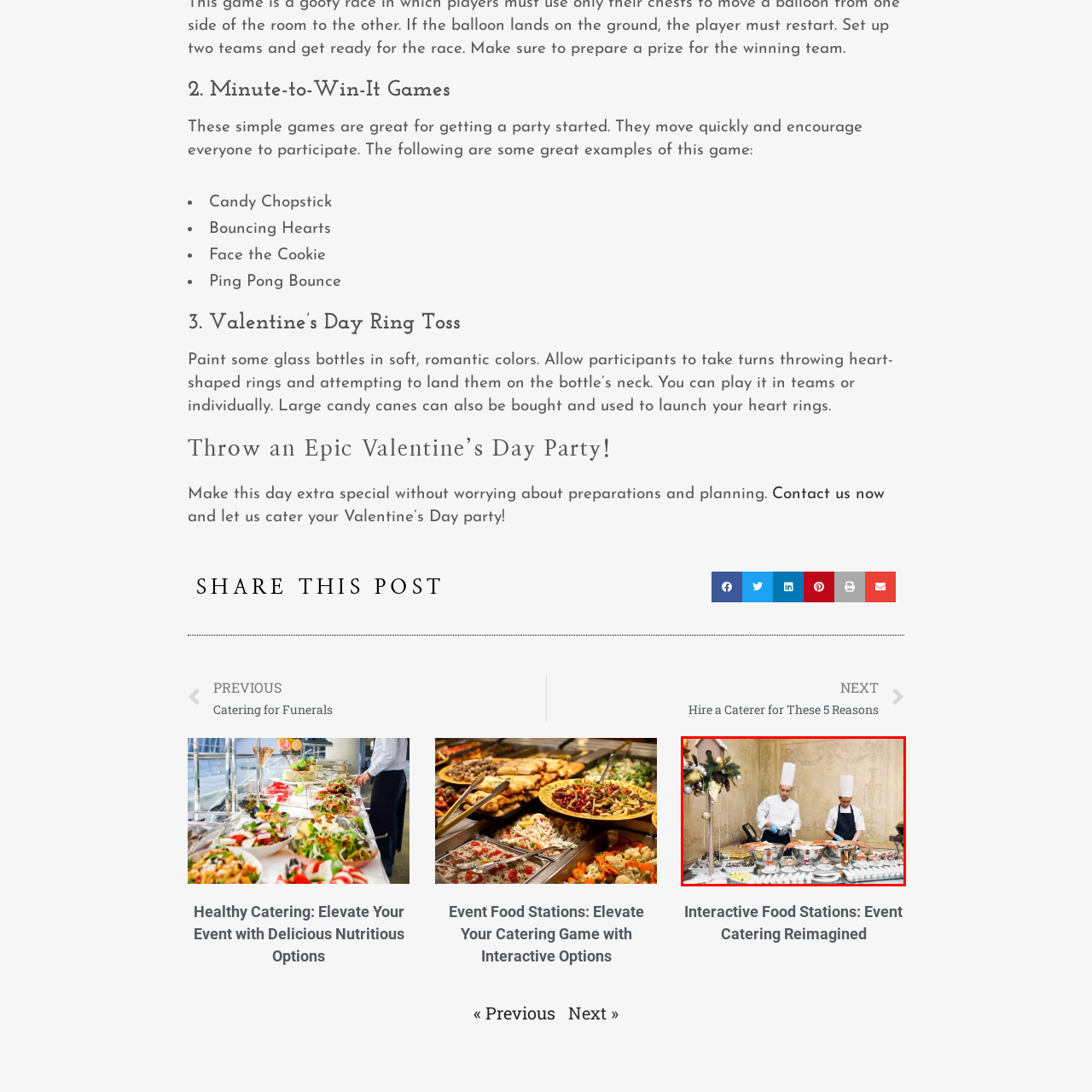View the section of the image outlined in red, What is the purpose of the interactive food stations? Provide your response in a single word or brief phrase.

To enhance dining experience